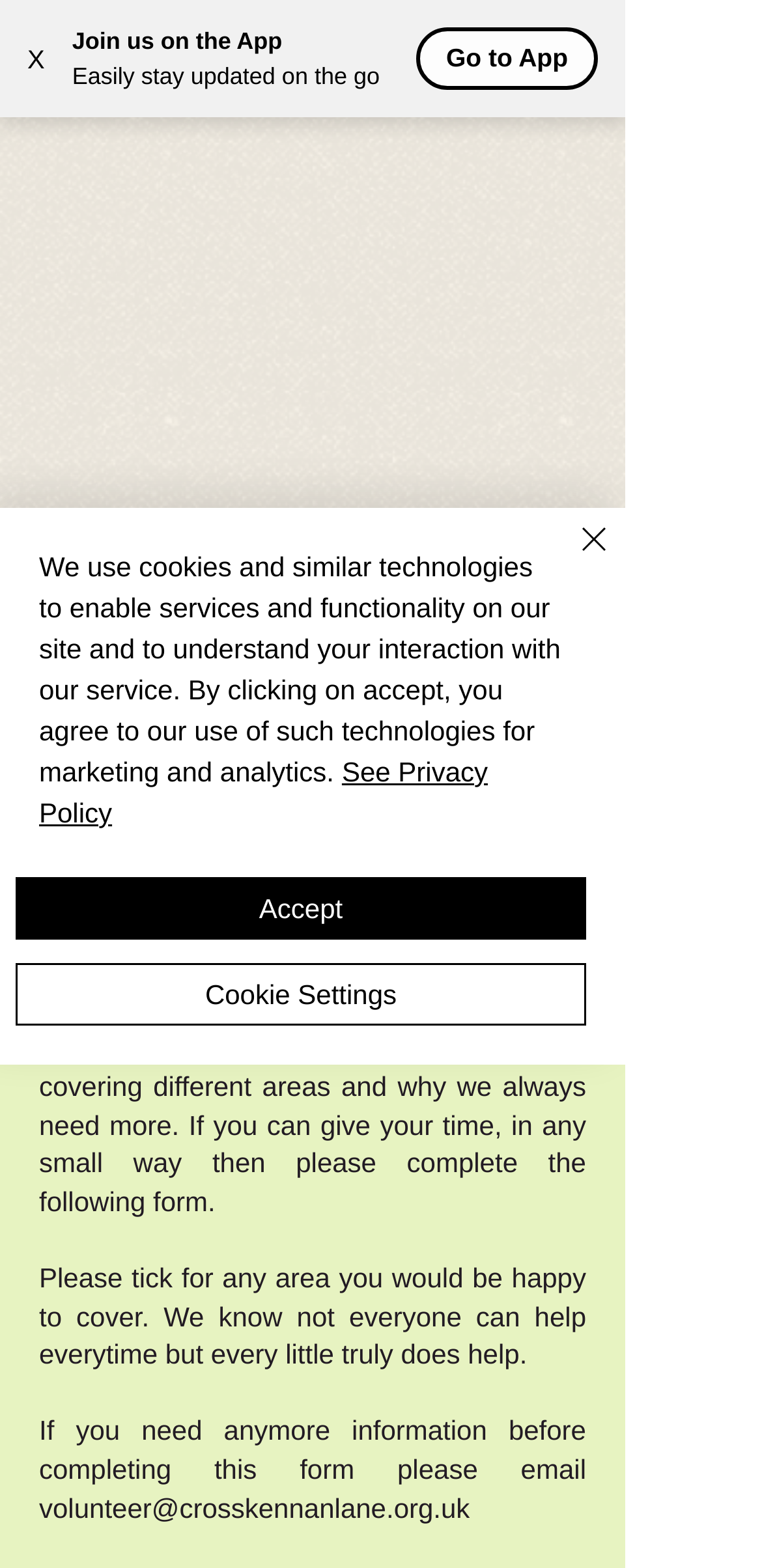Give an extensive and precise description of the webpage.

The webpage is about volunteering opportunities at Crosskennan Lane Animal Sanctuary. At the top right corner, there is a button to close a notification, and next to it, a button to join the app and stay updated on the go. Below these buttons, there is an advertisement iframe.

On the top left side, the sanctuary's logo is displayed, and next to it, a navigation menu button. Below the logo, there are seven links to different sections of the website, including Help, News, Adopt, Events, About, Support, and Shop.

The main content of the page is headed by a large title "CROSSKENNAN LANE ANIMAL SANCTUARY" followed by a subheading "Volunteer in your area!". Below the subheading, there is a paragraph of text explaining the volunteering opportunities and a call to action to complete a form. There is also an option to email for more information before completing the form.

At the bottom of the page, there is a cookie policy notification with a link to the privacy policy and buttons to accept or customize cookie settings.